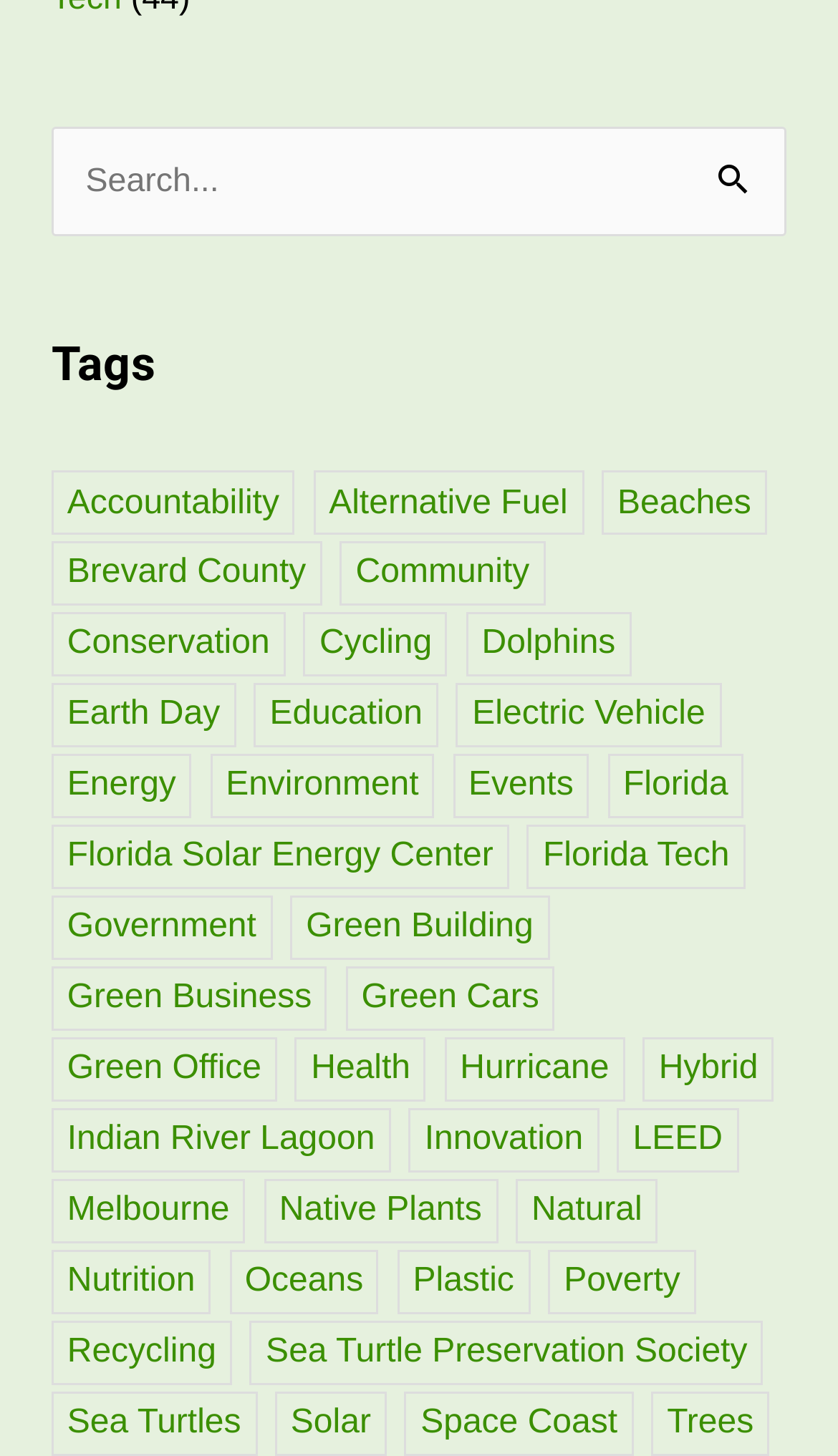Answer the question with a single word or phrase: 
What is the bounding box coordinate of the search box?

[0.061, 0.086, 0.939, 0.163]